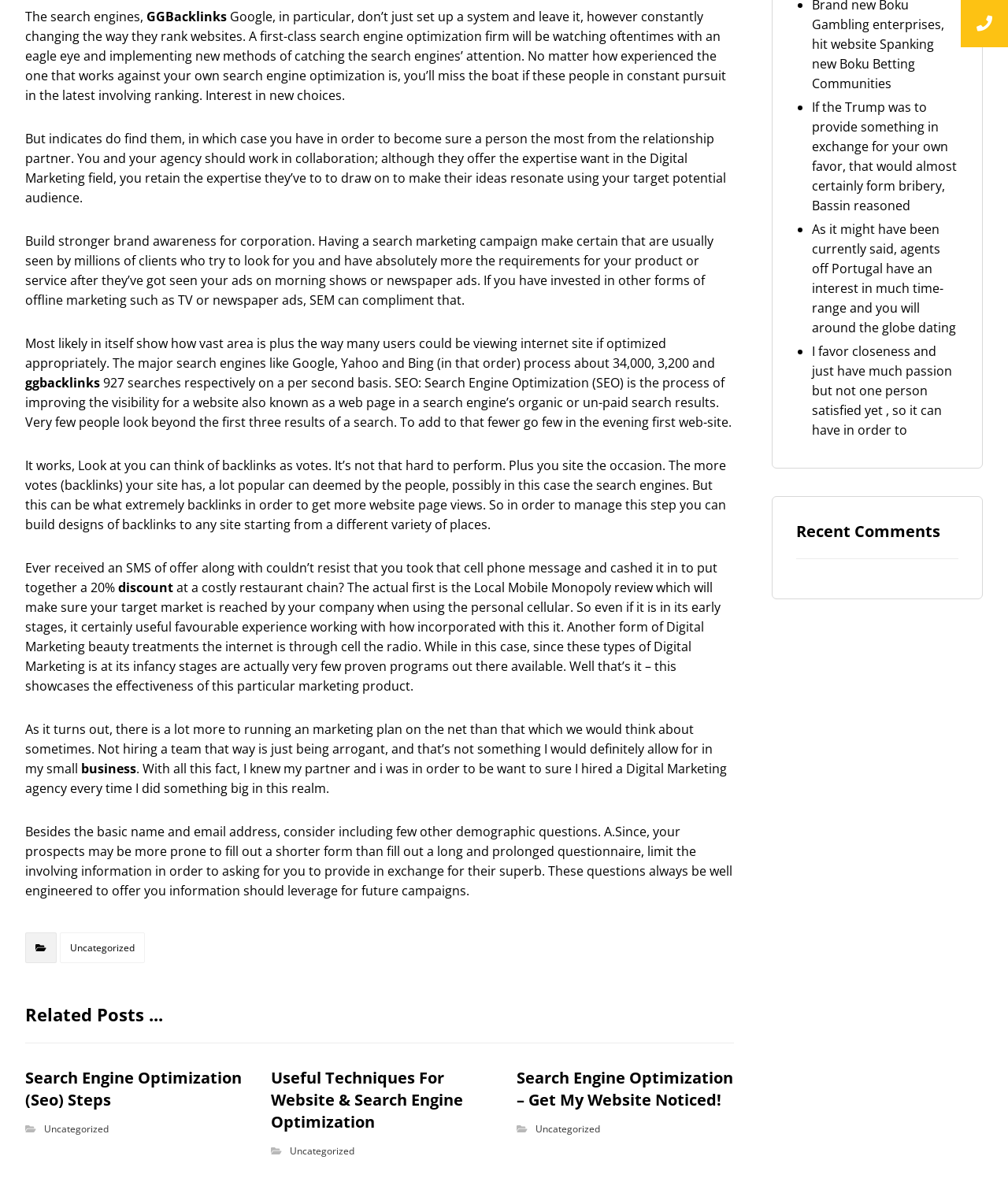Give the bounding box coordinates for the element described by: "parent_node: Uncategorized".

[0.025, 0.789, 0.056, 0.815]